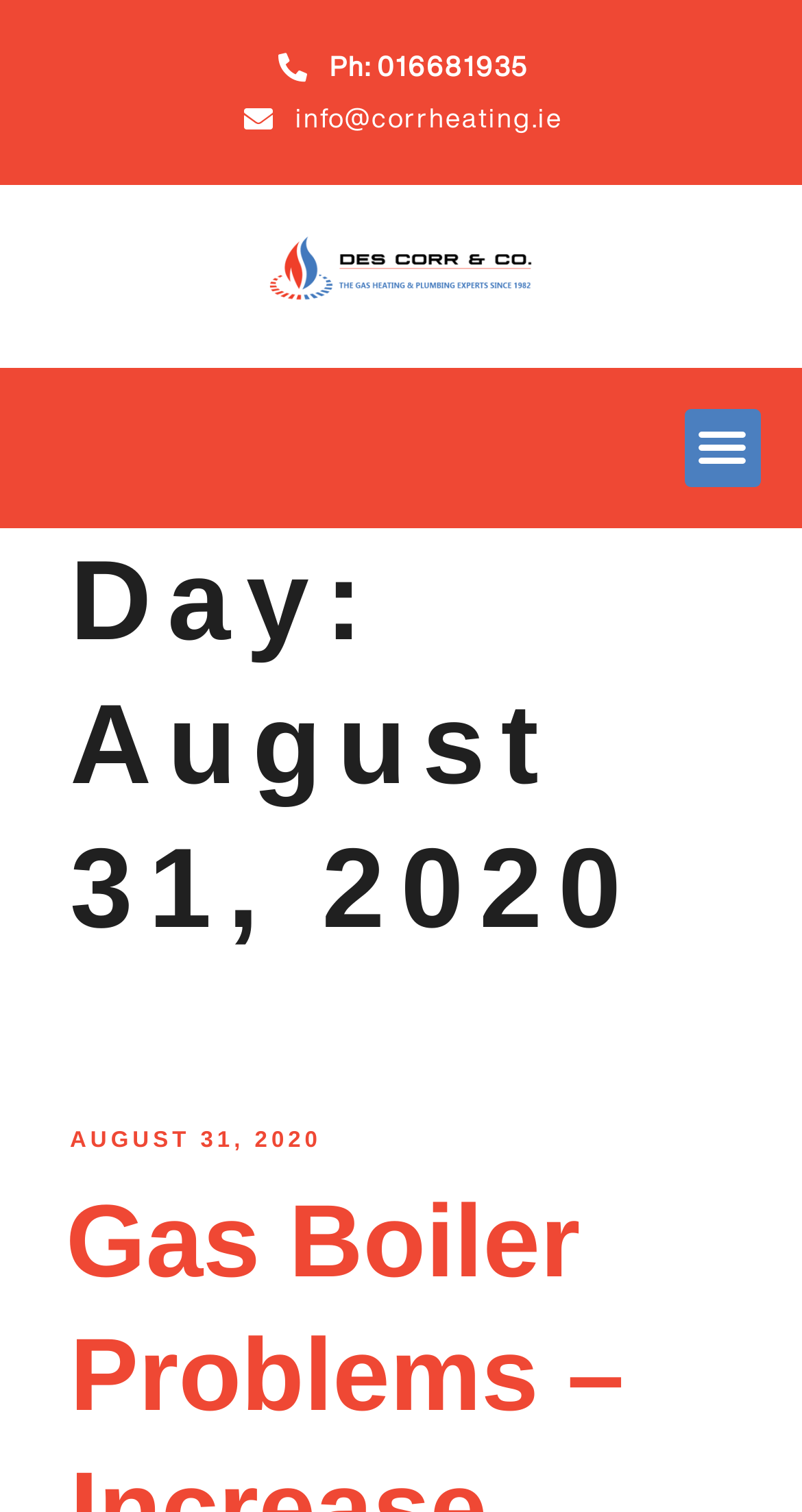Using the webpage screenshot, find the UI element described by Menu. Provide the bounding box coordinates in the format (top-left x, top-left y, bottom-right x, bottom-right y), ensuring all values are floating point numbers between 0 and 1.

[0.919, 0.169, 0.974, 0.222]